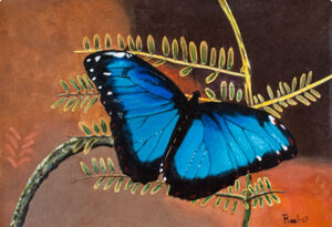What is the background tone of the image?
Refer to the image and provide a detailed answer to the question.

The caption describes the background as having a soft, warm-toned quality, which suggests a calming and inviting atmosphere.